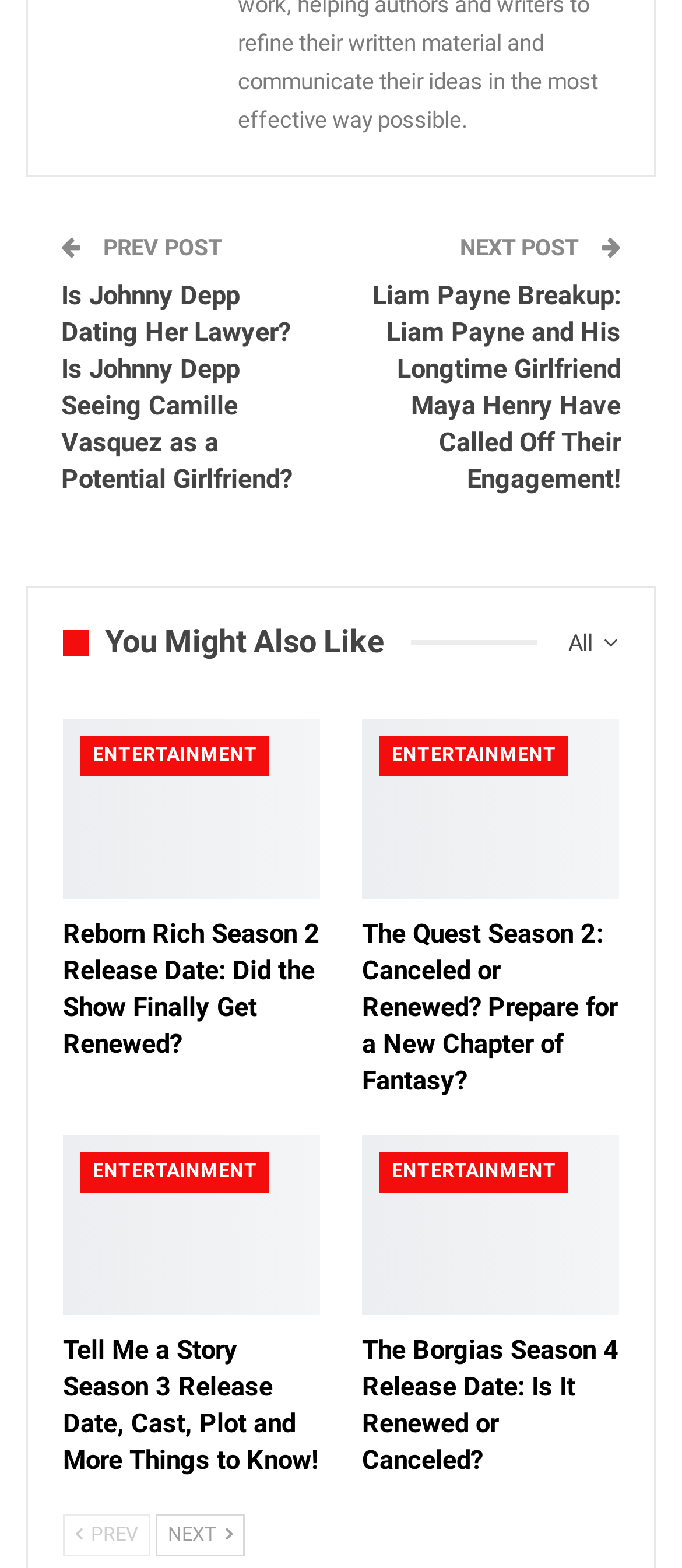From the webpage screenshot, predict the bounding box coordinates (top-left x, top-left y, bottom-right x, bottom-right y) for the UI element described here: You might also like

[0.092, 0.399, 0.603, 0.421]